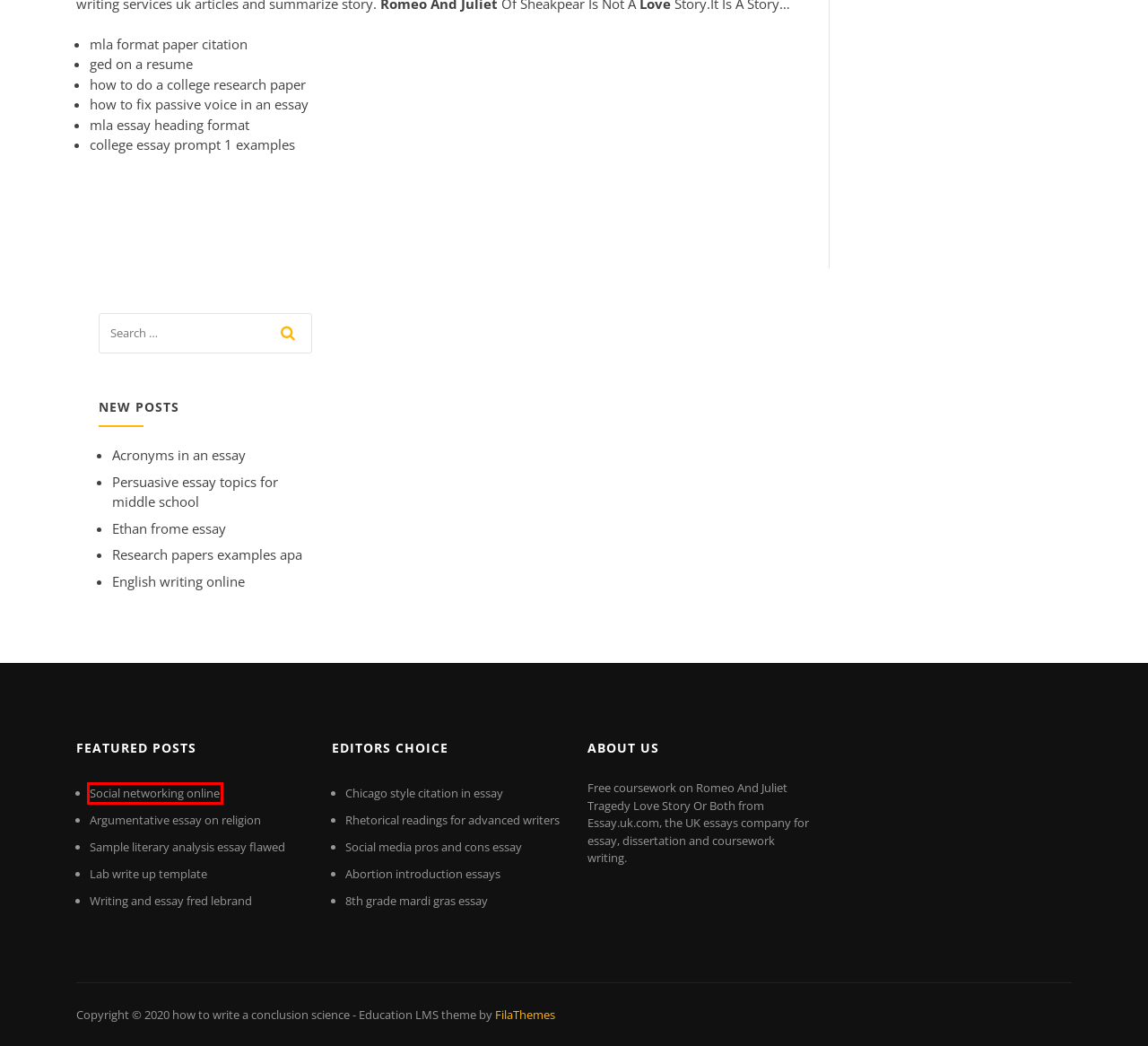You have been given a screenshot of a webpage with a red bounding box around a UI element. Select the most appropriate webpage description for the new webpage that appears after clicking the element within the red bounding box. The choices are:
A. Sample literary analysis essay flawed dgvhi
B. English writing online ojnzo
C. Acronyms in an essay xnhkx
D. Social media pros and cons essay lblxn
E. college essay prompt 1 examples - articlezkhfu.firebaseapp.com
F. Social networking online lxeca
G. Argumentative essay on religion tgjxd
H. Persuasive essay topics for middle school ashpg

F